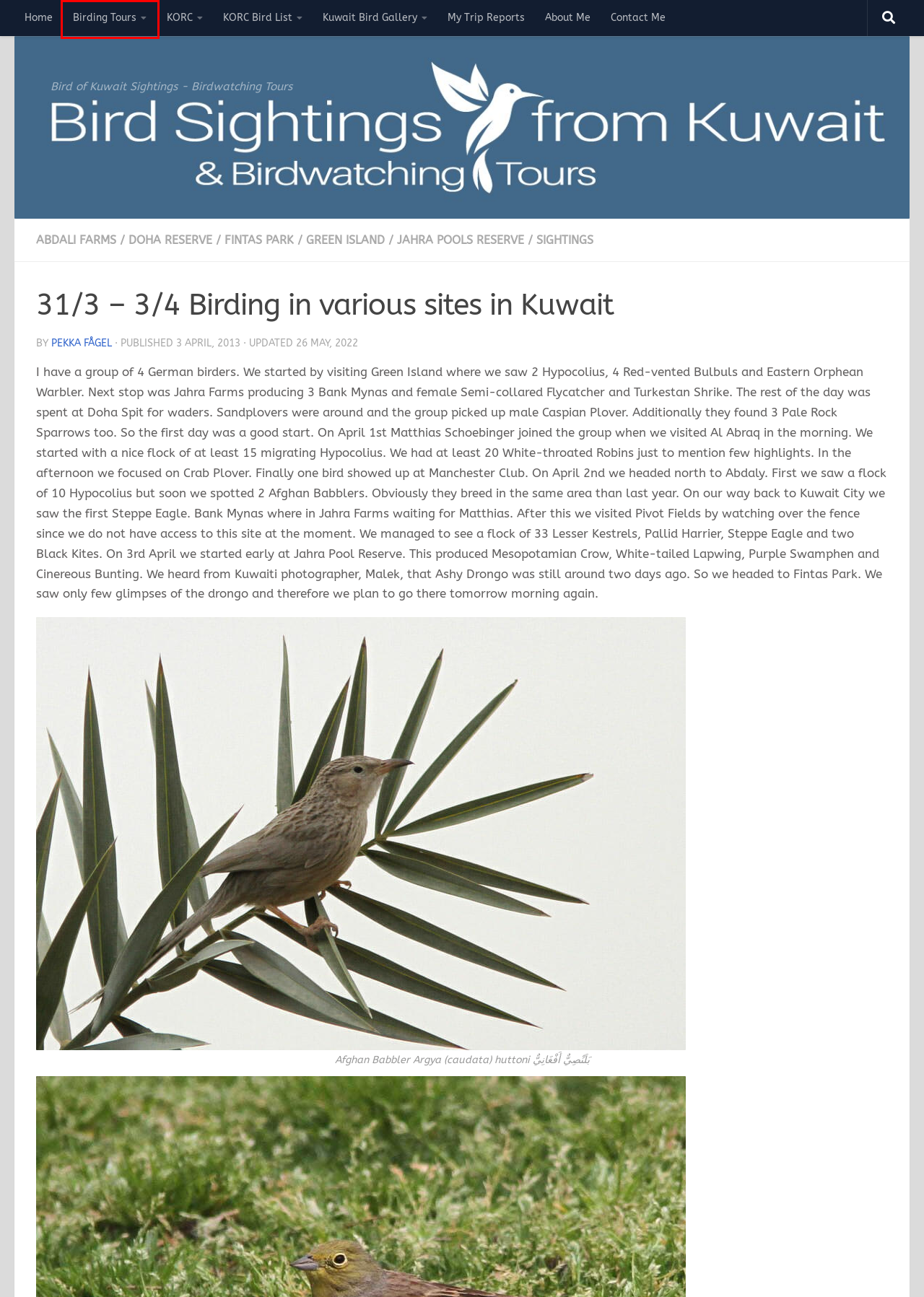Given a screenshot of a webpage with a red bounding box highlighting a UI element, determine which webpage description best matches the new webpage that appears after clicking the highlighted element. Here are the candidates:
A. Fintas Park | Birds of Kuwait | Bird Sightings from Kuwait
B. Jahra Pools Reserve | Birds of Kuwait | Bird Sightings from Kuwait
C. About Me | Birds of Kuwait | Bird Sightings from Kuwait
D. Sightings | Birds of Kuwait | Bird Sightings from Kuwait
E. Doha Reserve | Birds of Kuwait | Bird Sightings from Kuwait
F. Birdwatching Tours Kuwait | Bird Guiding in Kuwait
G. Green Island | Birds of Kuwait | Bird Sightings from Kuwait
H. Contact Me | Birds of Kuwait | Bird Sightings from Kuwait

F